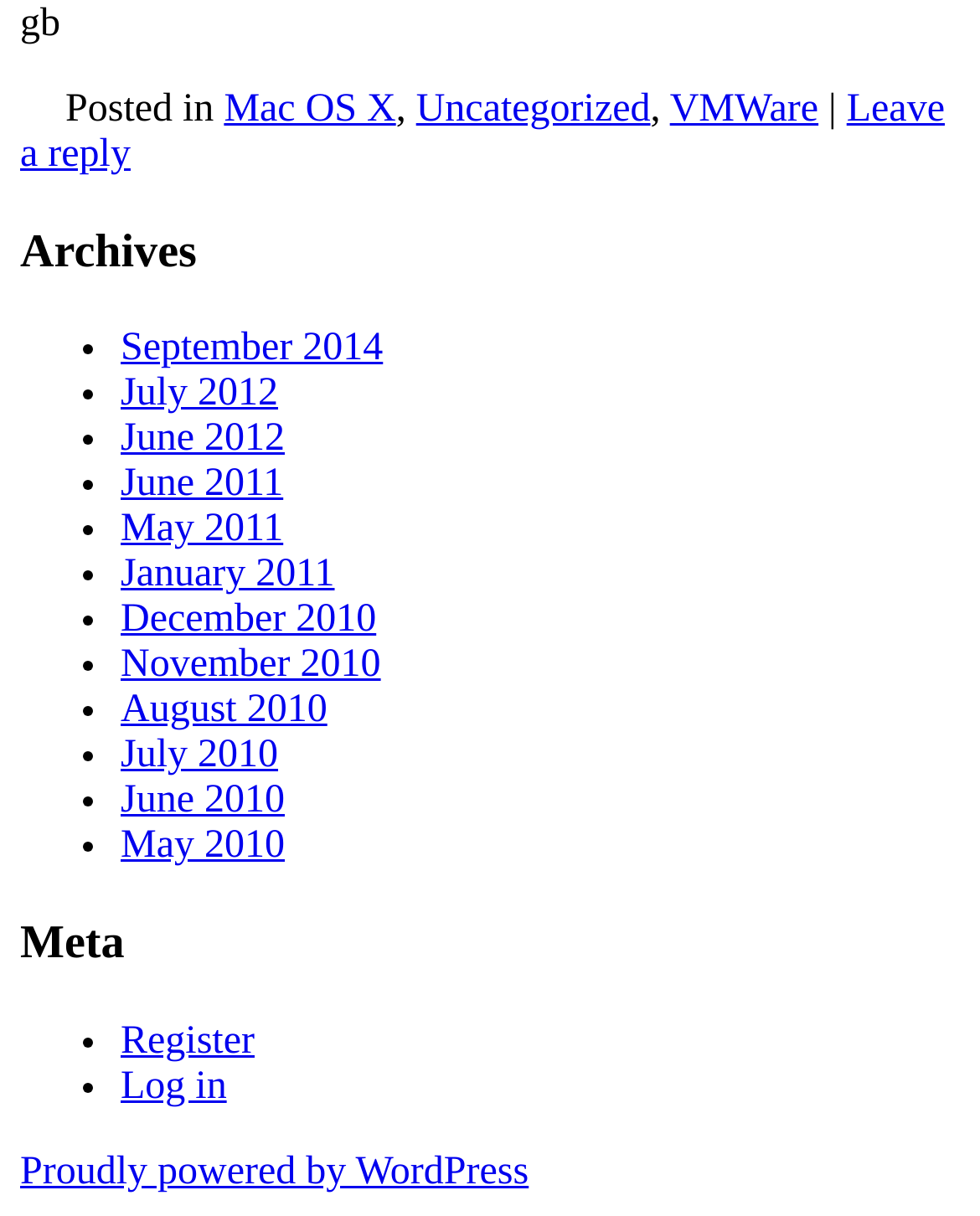Please specify the bounding box coordinates of the region to click in order to perform the following instruction: "View archives from September 2014".

[0.123, 0.269, 0.391, 0.305]